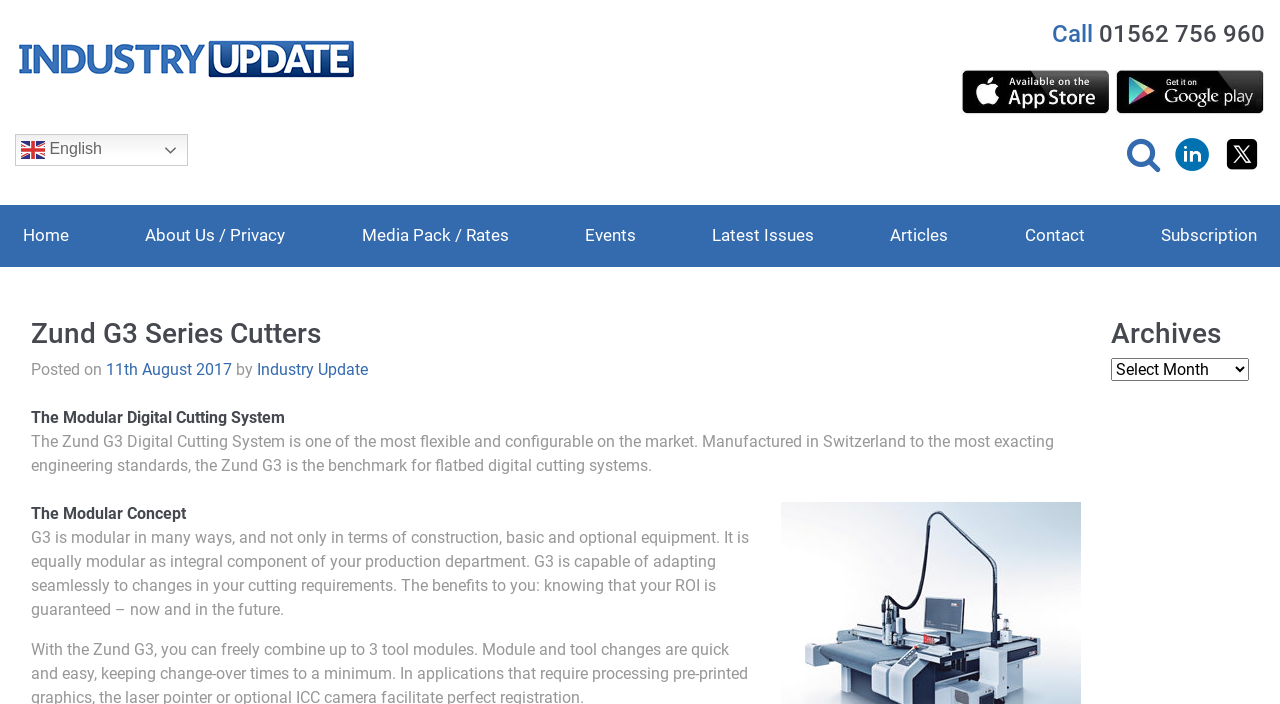What is the Zund G3 Digital Cutting System manufactured in?
Please elaborate on the answer to the question with detailed information.

I found the answer by reading the static text element that describes the Zund G3 Digital Cutting System, which mentions that it is manufactured in Switzerland to the most exacting engineering standards.